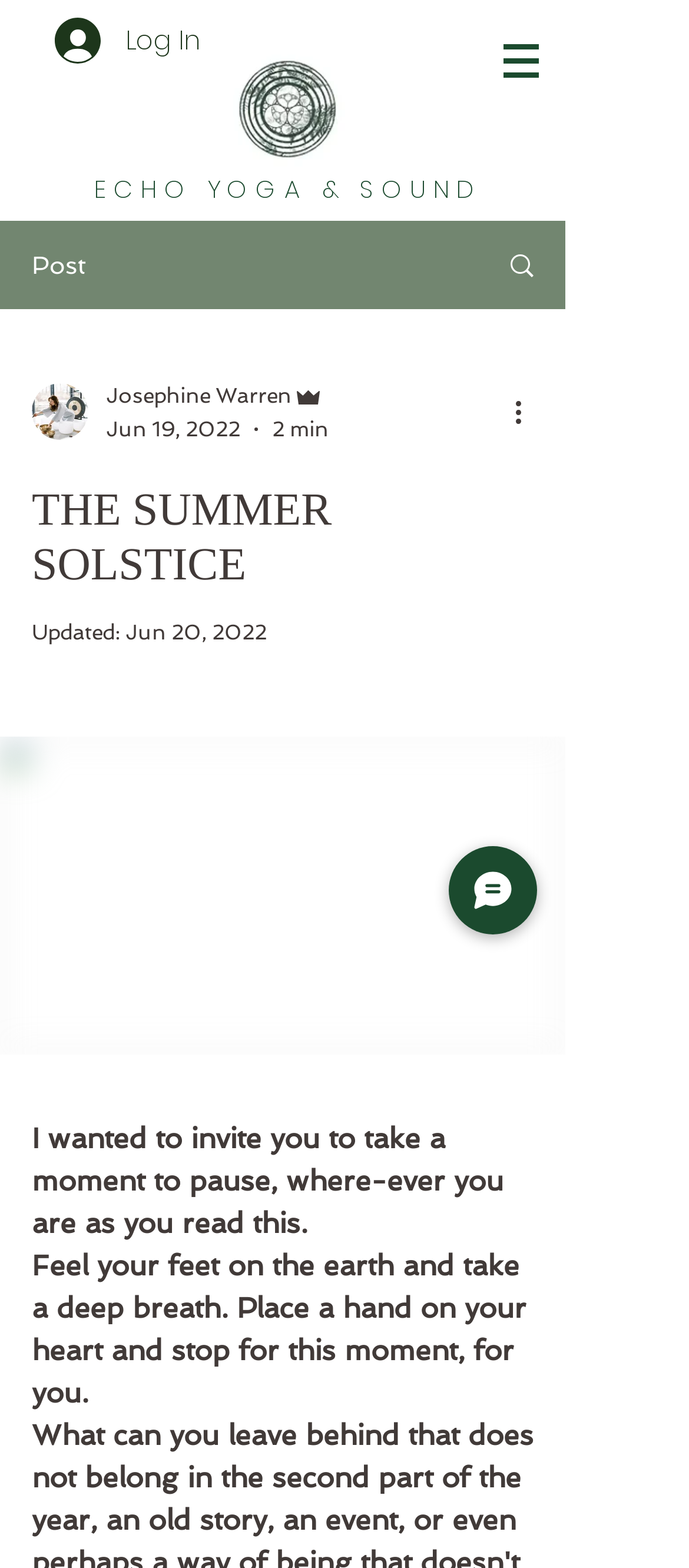Given the element description: "ECHO YOGA & SOUND", predict the bounding box coordinates of this UI element. The coordinates must be four float numbers between 0 and 1, given as [left, top, right, bottom].

[0.137, 0.112, 0.699, 0.13]